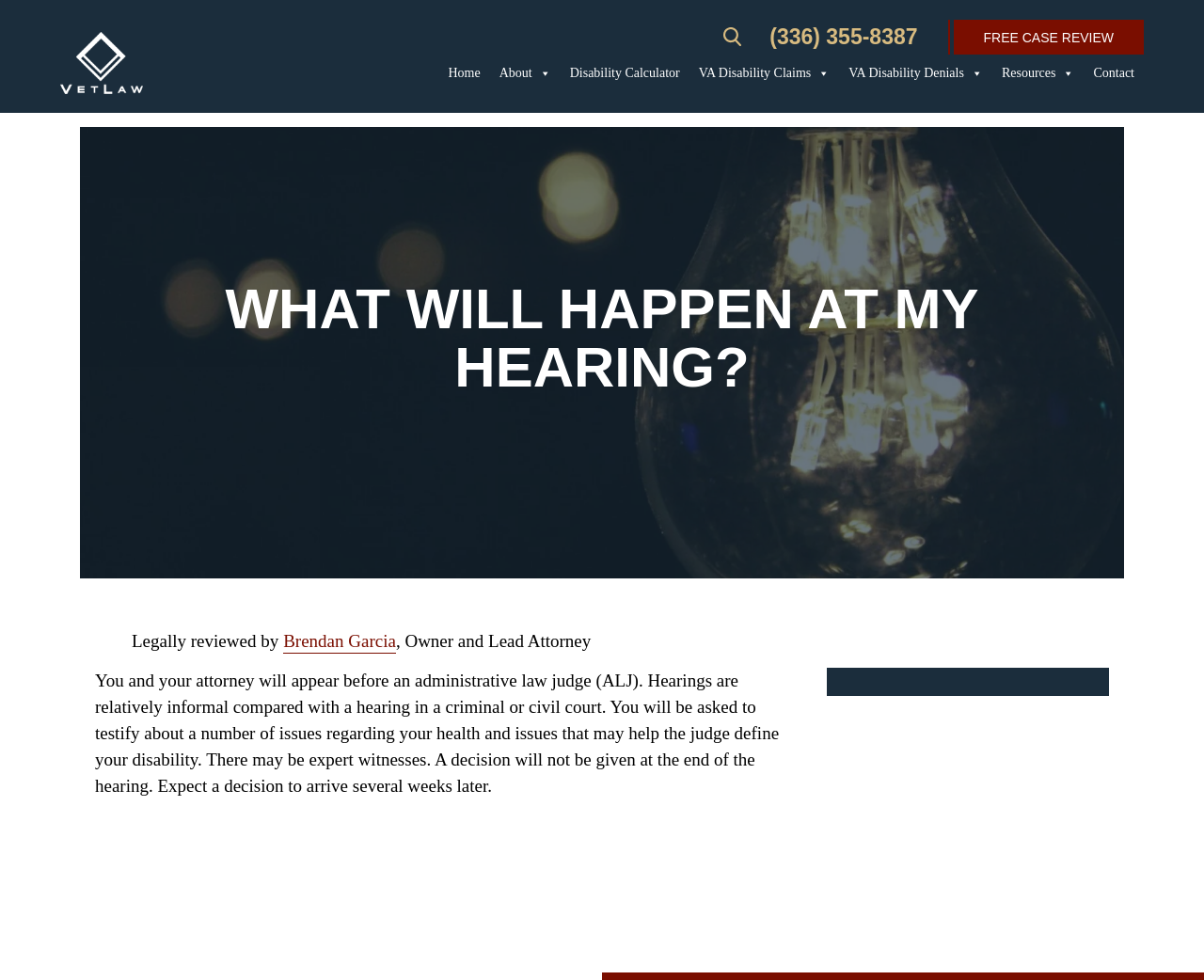Based on the element description: "(336) 355-8387", identify the bounding box coordinates for this UI element. The coordinates must be four float numbers between 0 and 1, listed as [left, top, right, bottom].

[0.639, 0.026, 0.762, 0.05]